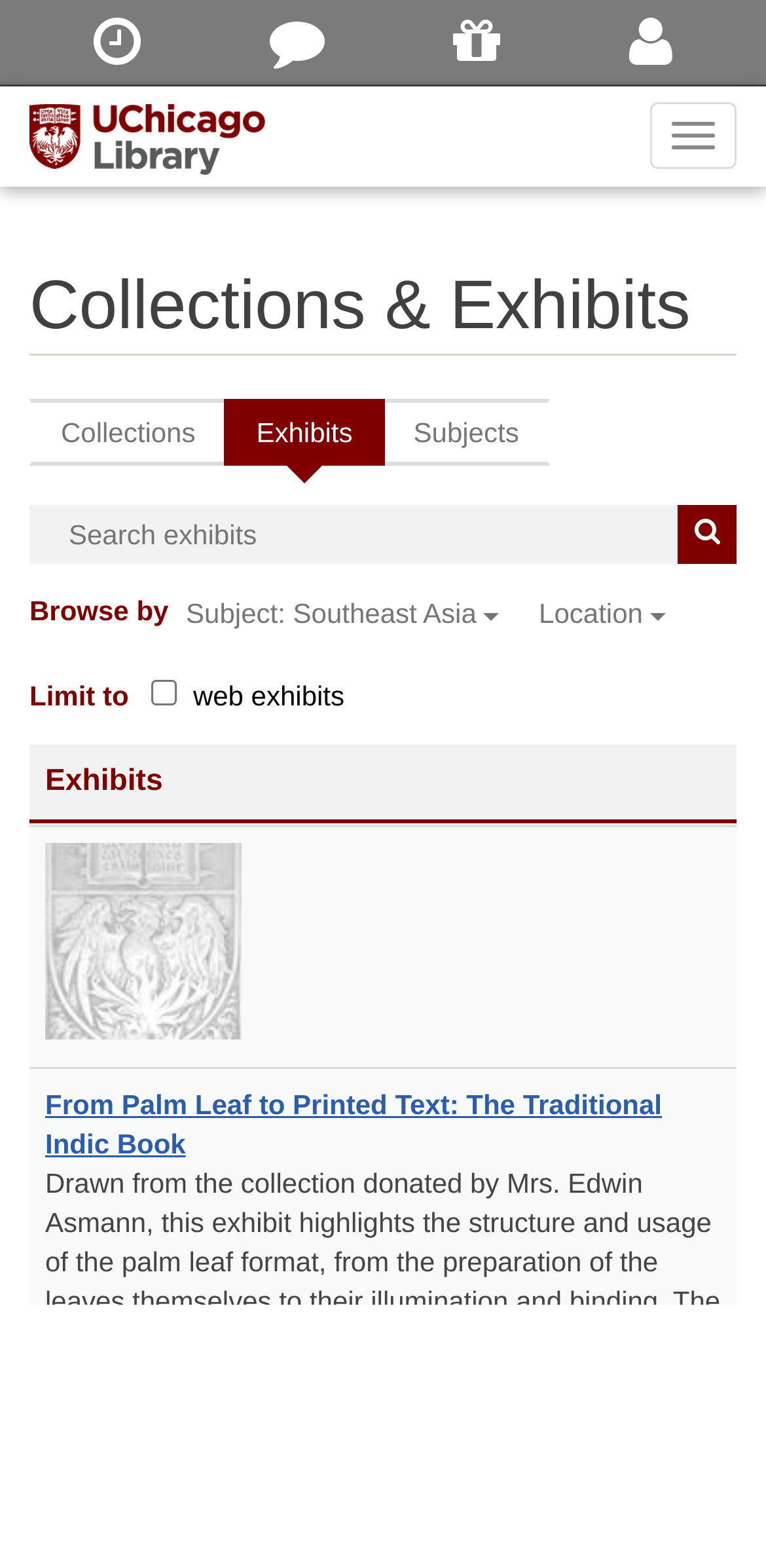How many columns are there in the exhibit table?
Based on the image, give a one-word or short phrase answer.

4